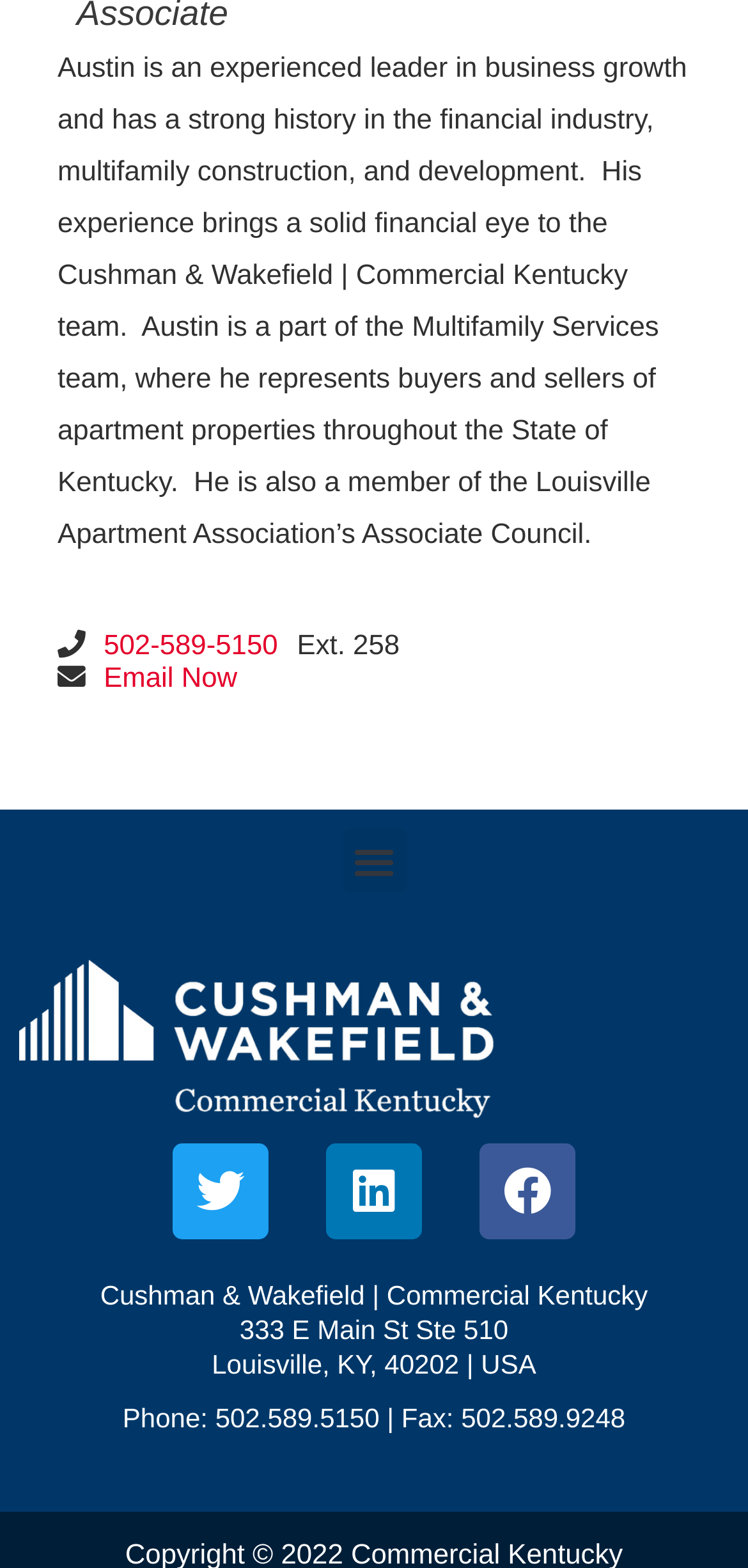What is the phone number of the office?
Refer to the image and provide a one-word or short phrase answer.

502.589.5150